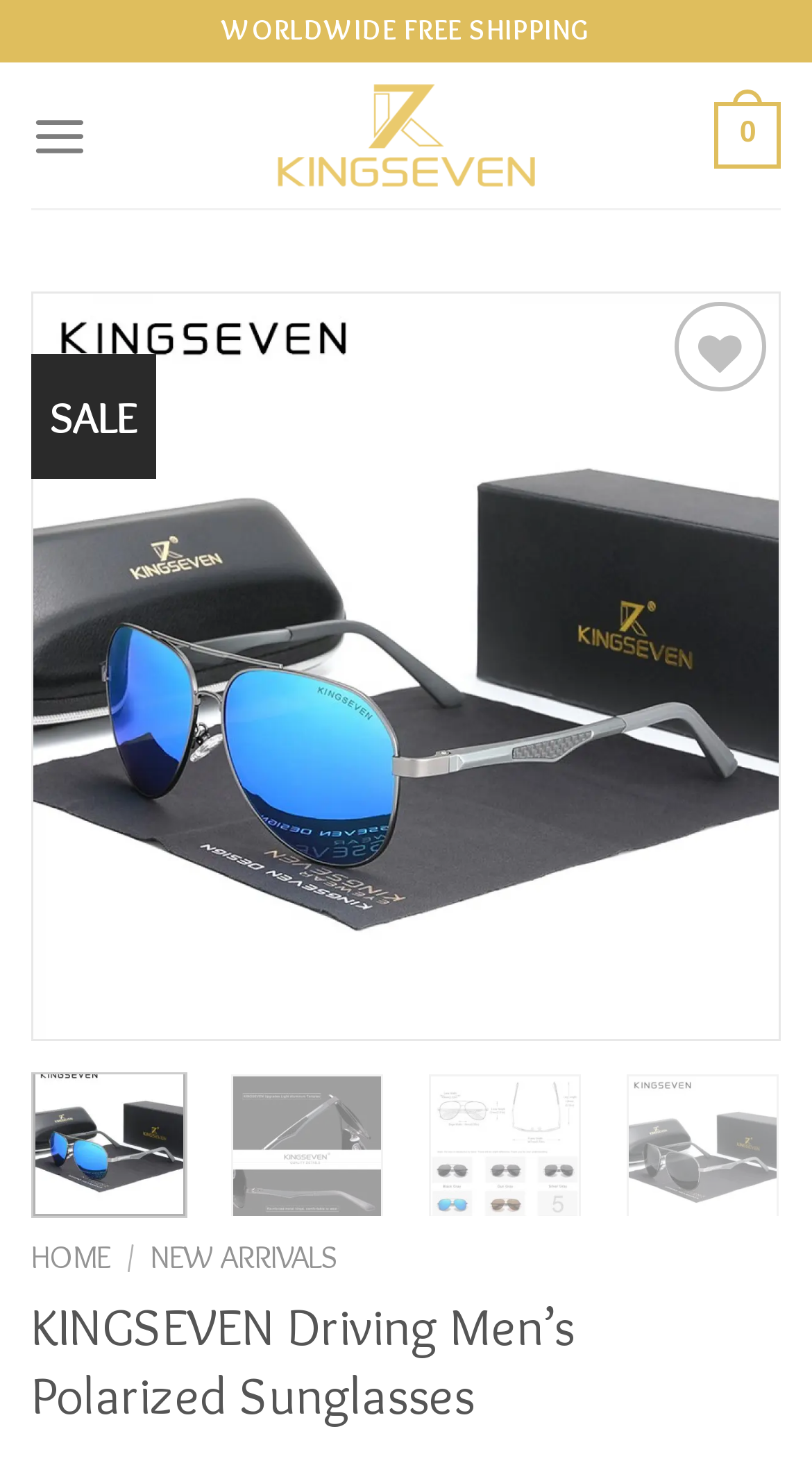Identify and provide the bounding box for the element described by: "Home".

[0.038, 0.846, 0.136, 0.873]